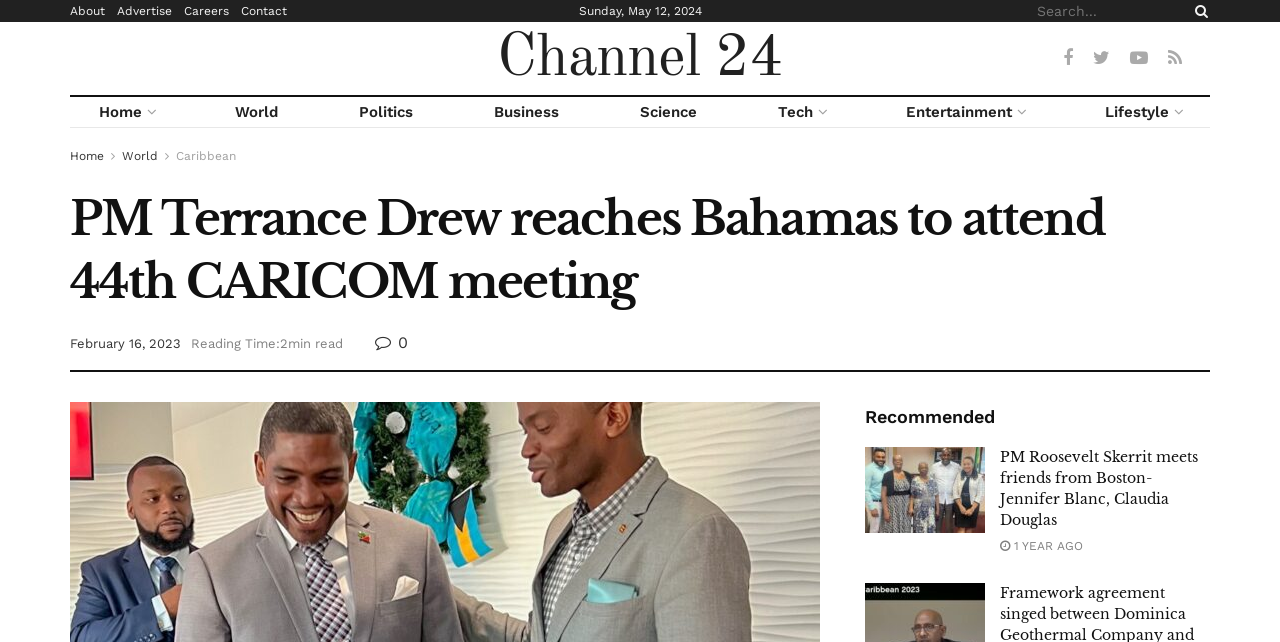What is the reading time of the article?
From the screenshot, supply a one-word or short-phrase answer.

2min read